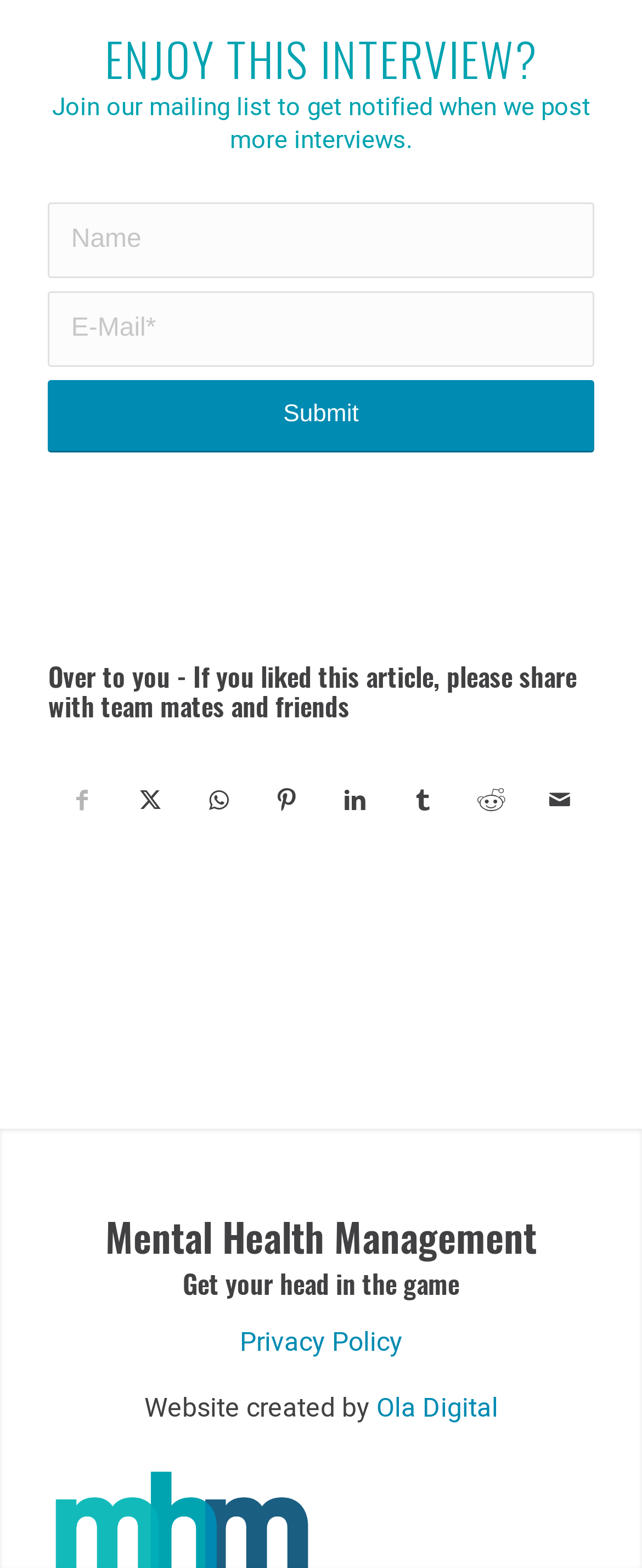Locate the bounding box coordinates of the clickable area needed to fulfill the instruction: "Explore August 2023".

None